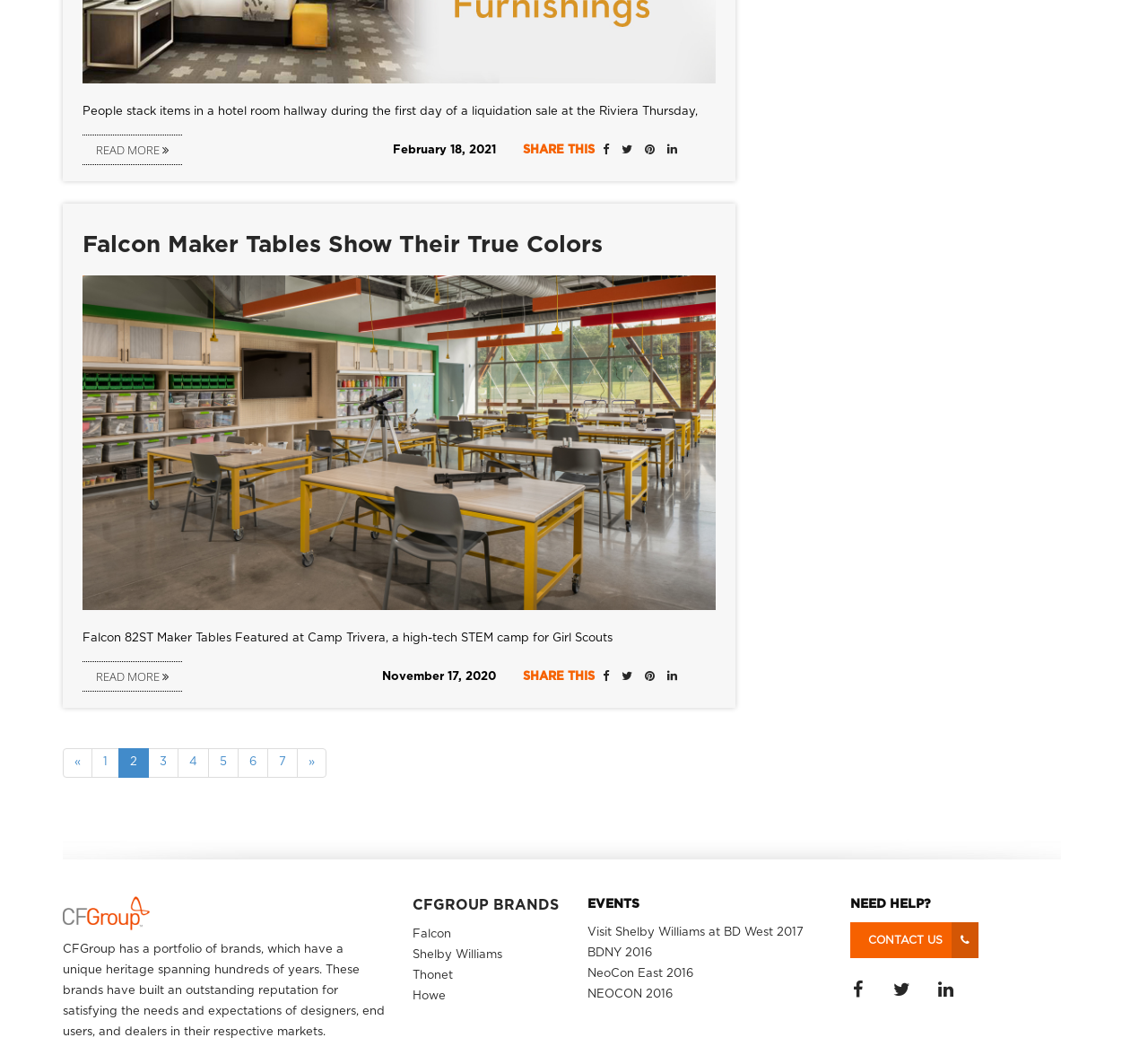Find the bounding box coordinates of the element to click in order to complete this instruction: "Contact us for help". The bounding box coordinates must be four float numbers between 0 and 1, denoted as [left, top, right, bottom].

[0.74, 0.874, 0.852, 0.908]